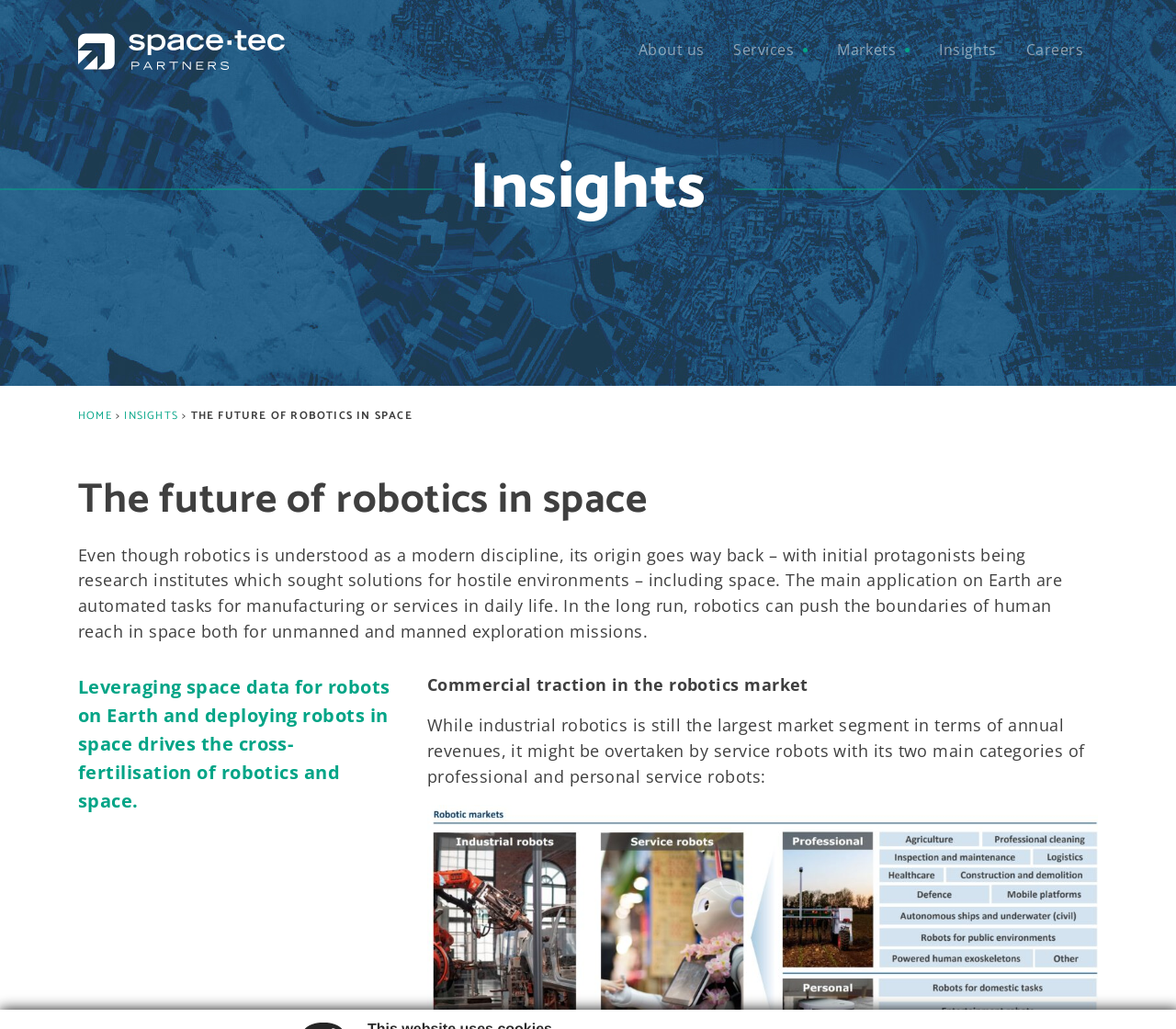Can you find the bounding box coordinates of the area I should click to execute the following instruction: "Visit the HOME page"?

[0.066, 0.396, 0.095, 0.412]